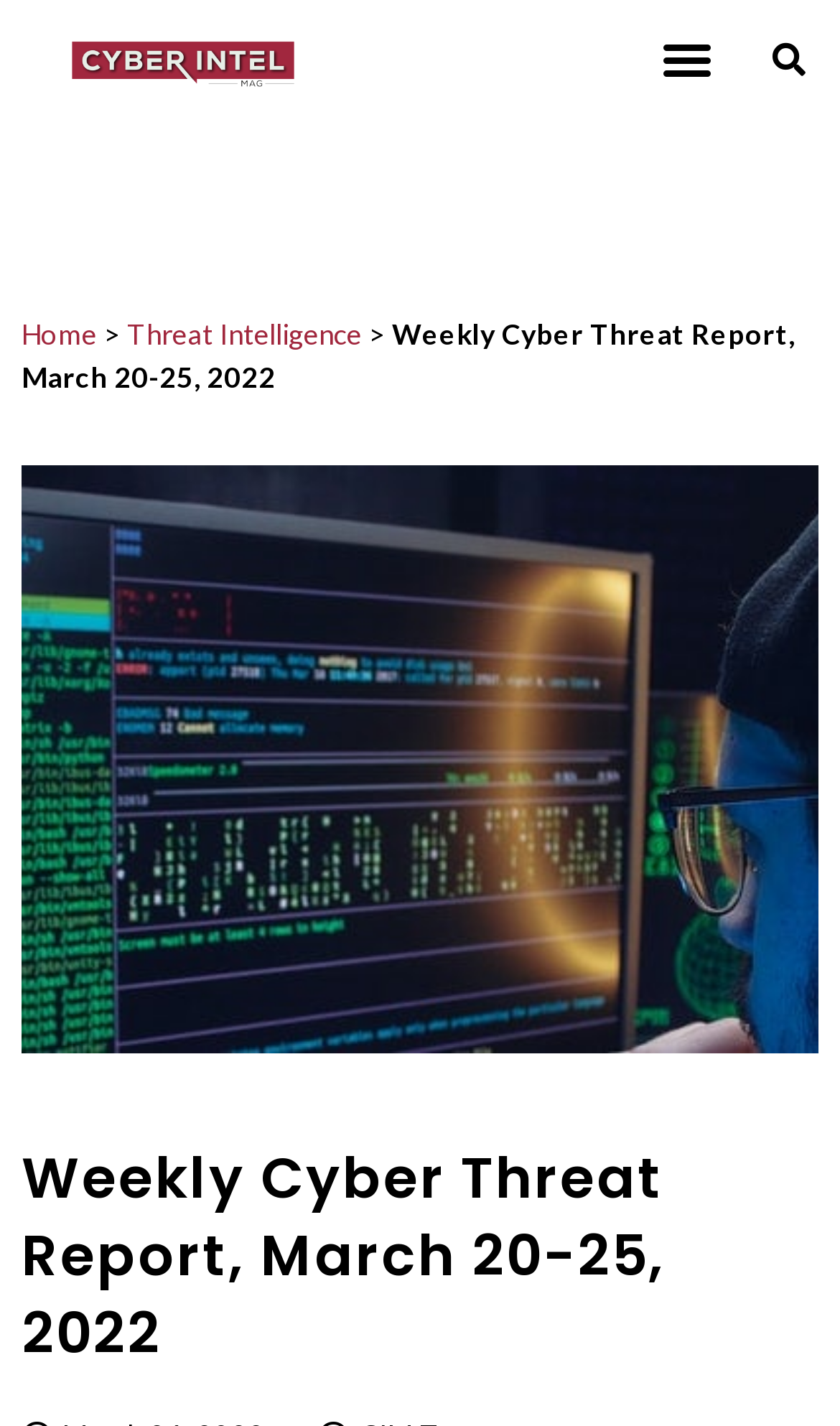What is the purpose of the button on the top right?
Your answer should be a single word or phrase derived from the screenshot.

Menu Toggle